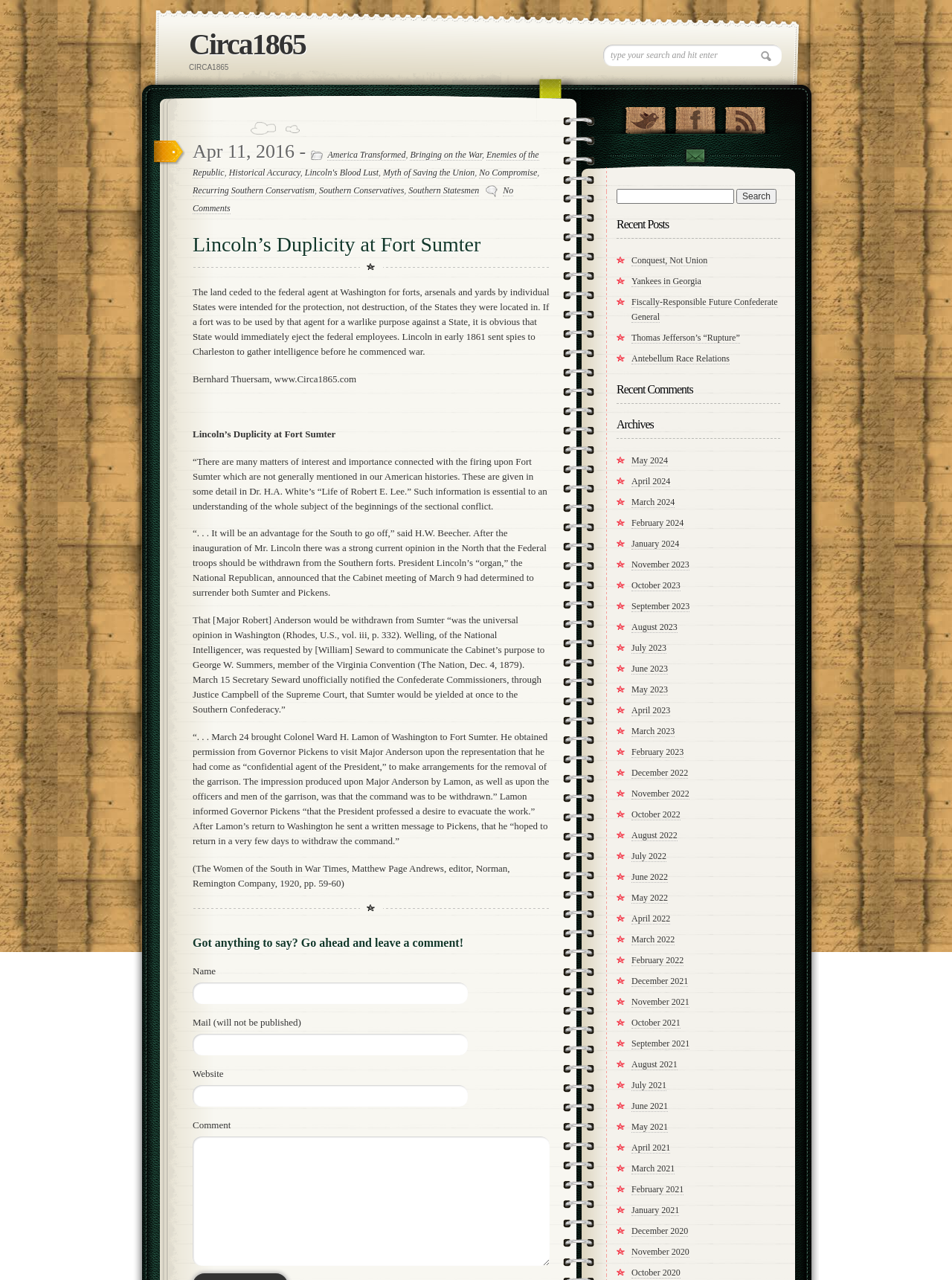How many links are there in the 'Recent Posts' section?
Please craft a detailed and exhaustive response to the question.

The 'Recent Posts' section is located at the bottom of the webpage and contains 5 links to different articles, which can be identified by their text content and link tags.